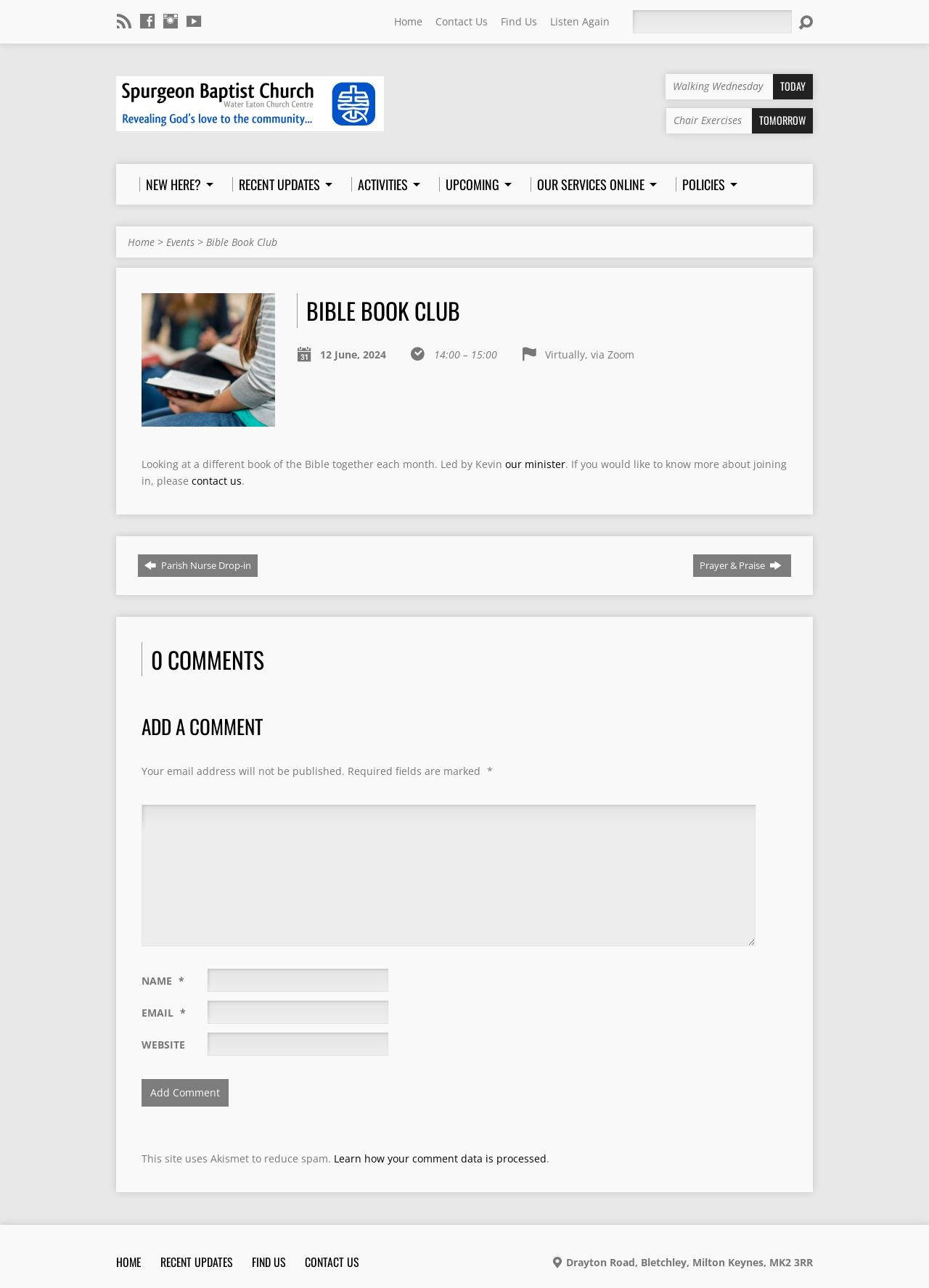What is the name of the church?
Look at the image and answer with only one word or phrase.

Spurgeon Baptist Church